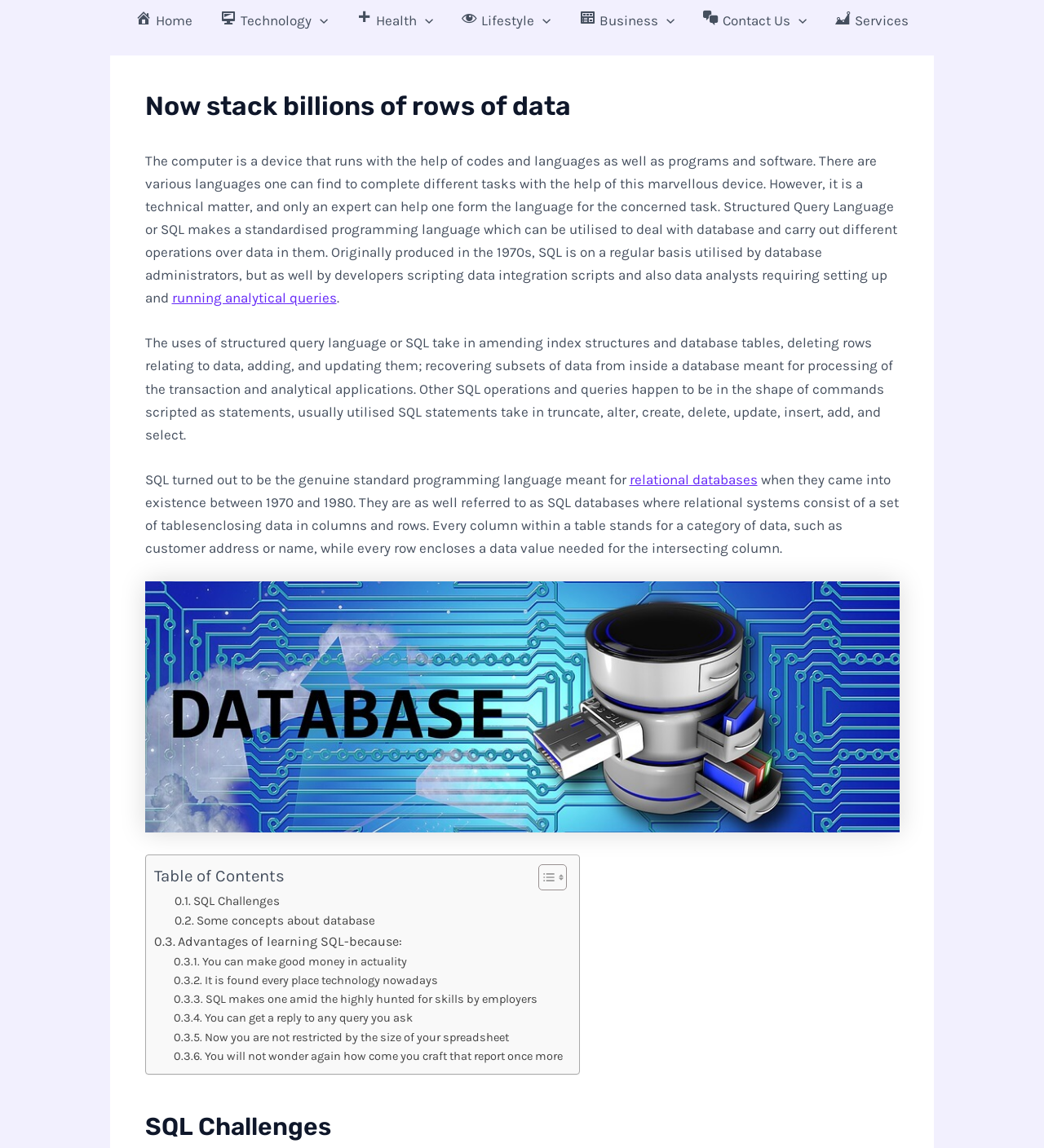What is the main topic of this webpage?
Ensure your answer is thorough and detailed.

Based on the content of the webpage, it appears that the main topic is Structured Query Language (SQL), a programming language used for managing relational databases. The webpage provides an introduction to SQL, its uses, and its advantages.